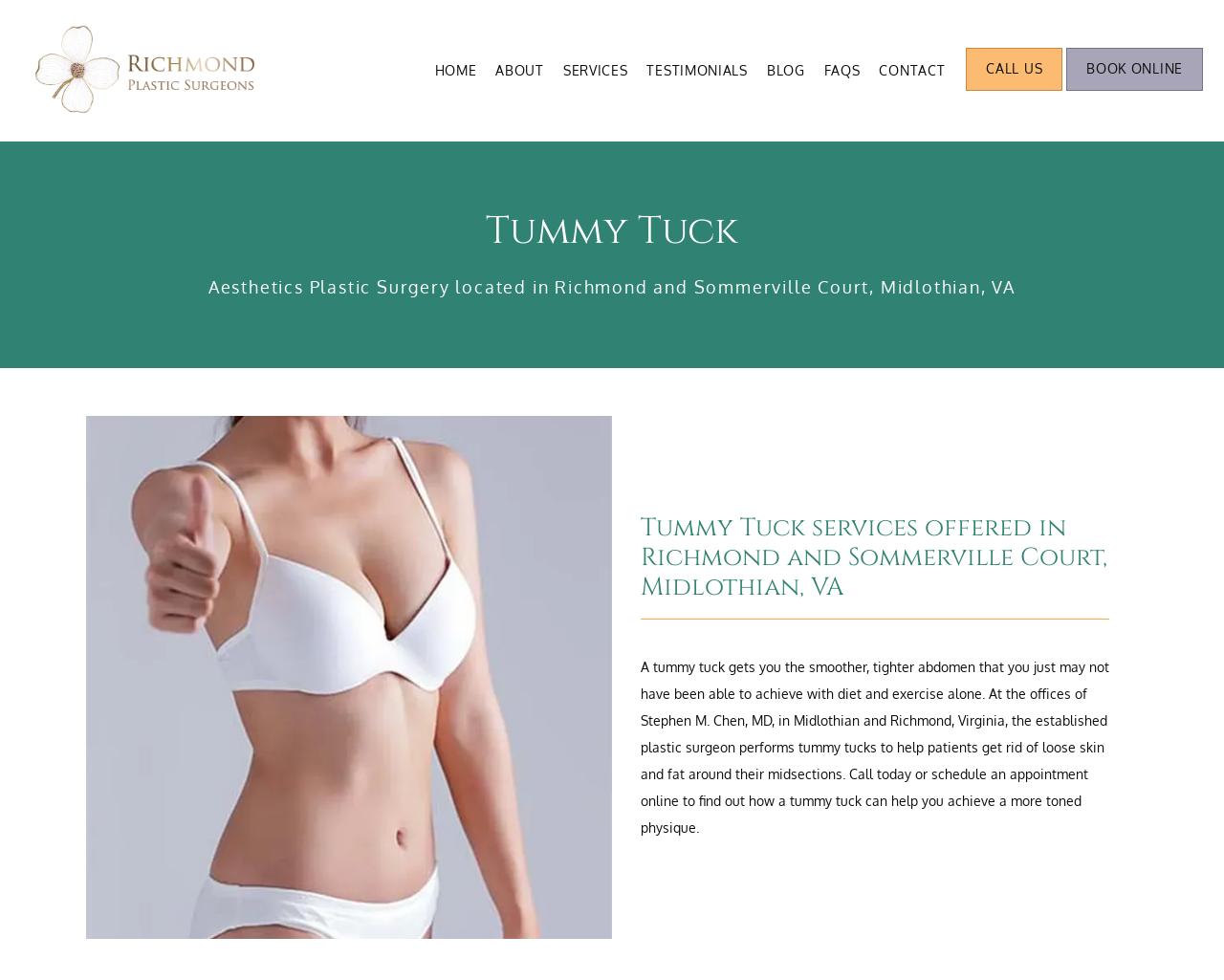Could you determine the bounding box coordinates of the clickable element to complete the instruction: "Click the CONTACT link"? Provide the coordinates as four float numbers between 0 and 1, i.e., [left, top, right, bottom].

[0.718, 0.063, 0.772, 0.08]